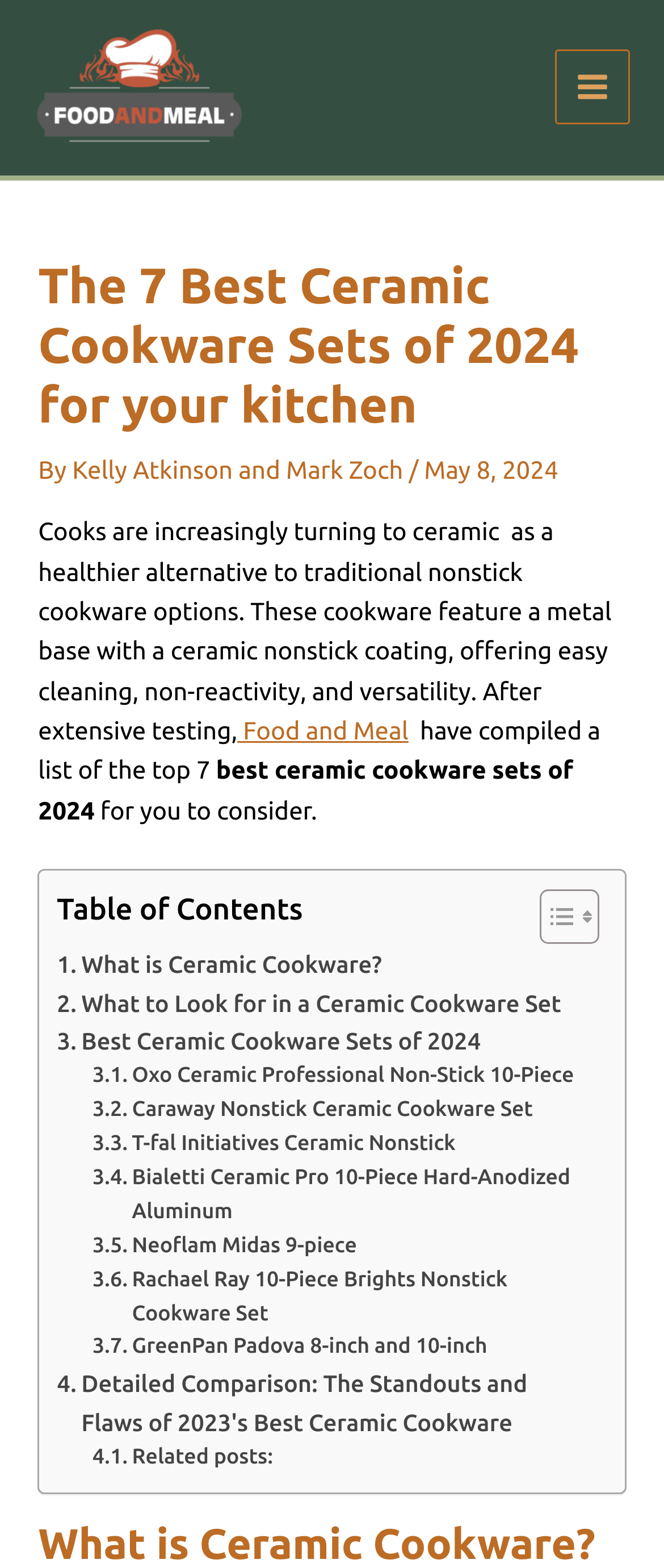What type of cookware is the focus of this webpage? Analyze the screenshot and reply with just one word or a short phrase.

Ceramic cookware